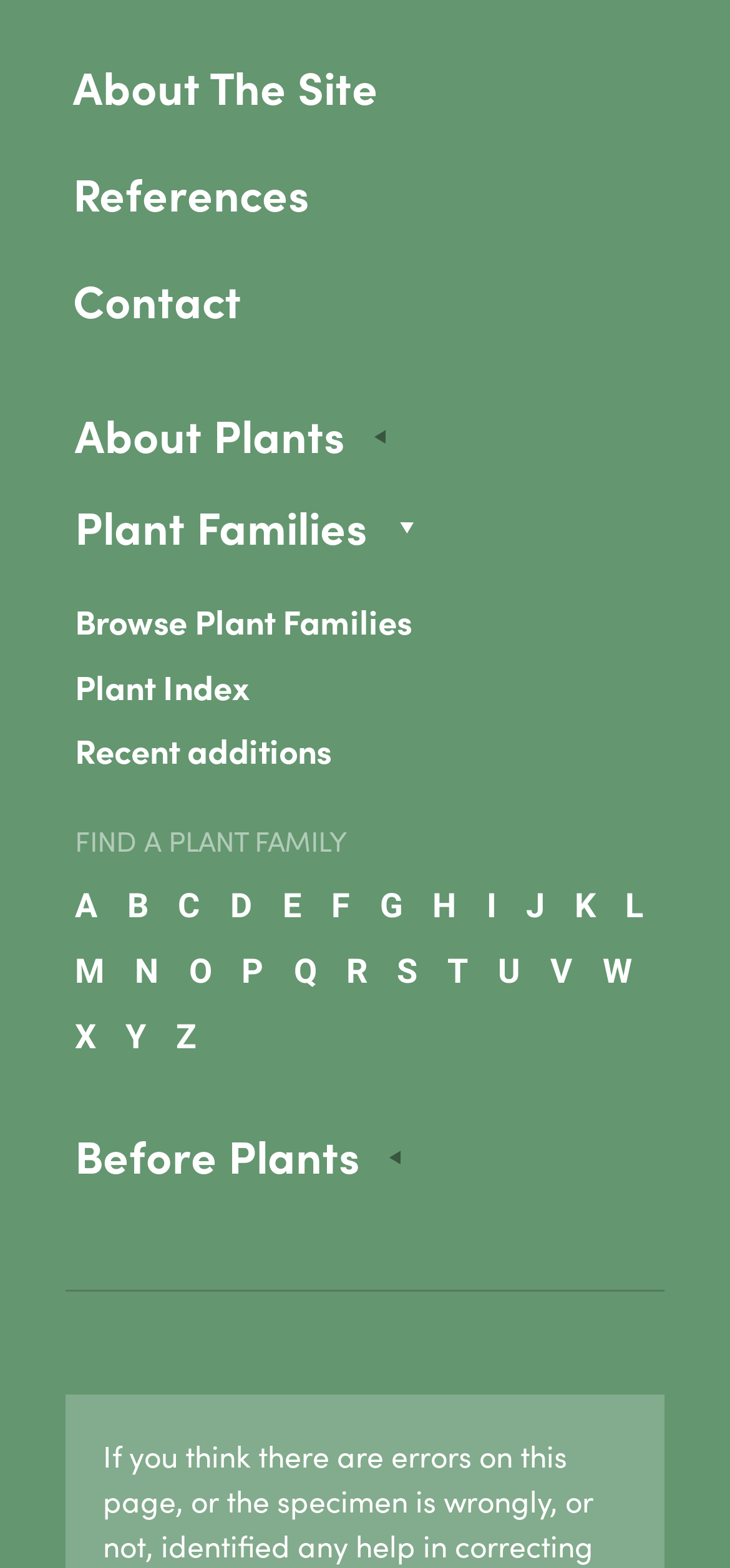Determine the bounding box for the HTML element described here: "Acepto". The coordinates should be given as [left, top, right, bottom] with each number being a float between 0 and 1.

None